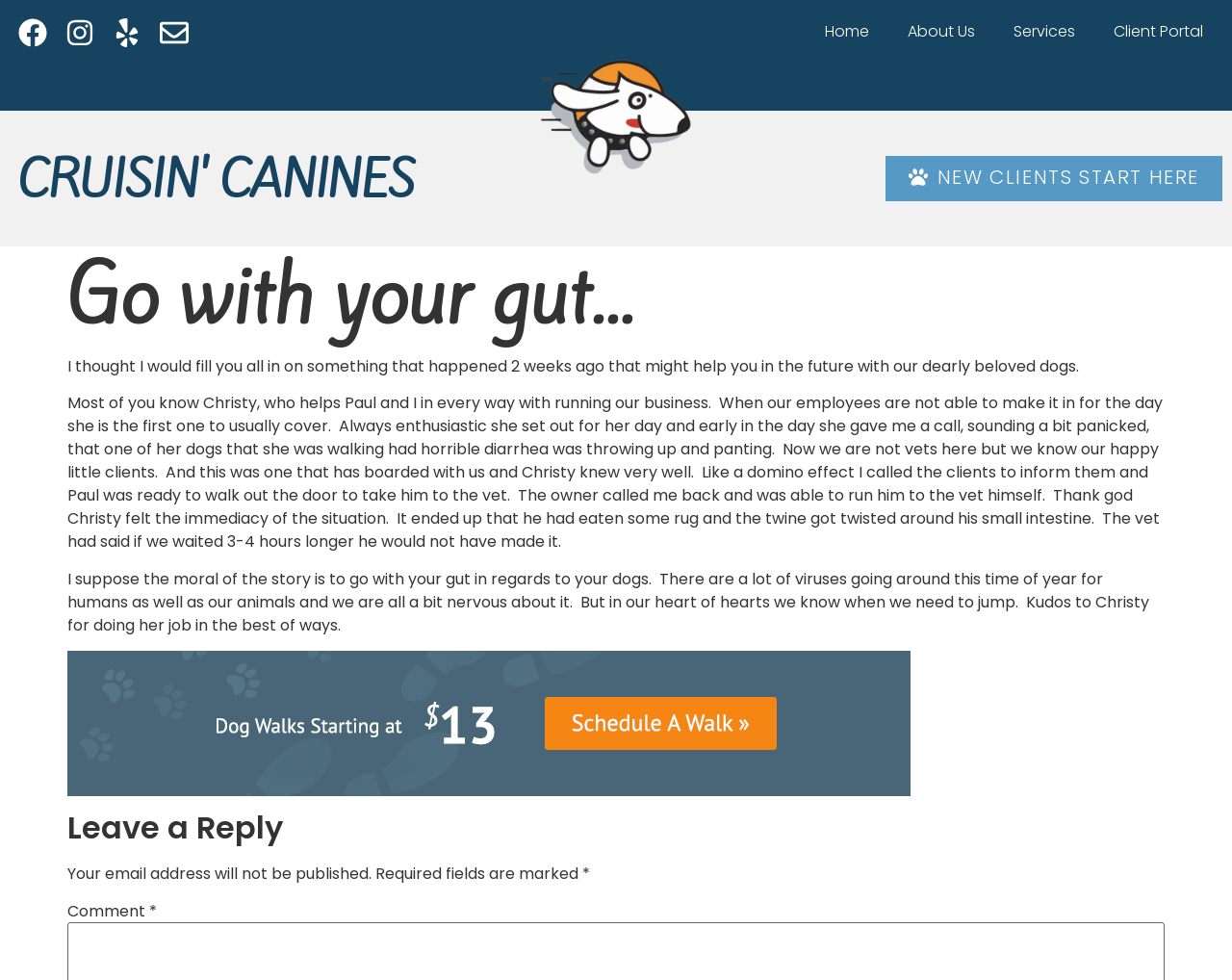Explain the webpage's design and content in an elaborate manner.

This webpage appears to be a blog post from Cruisin' Canines, a dog-related business. At the top left, there are five social media links, including Facebook, Instagram, Yelp, and an Envelope icon, each accompanied by a small image. 

To the right of these links, there is a navigation menu with links to "Home", "About Us", "Services", and "Client Portal". Below this menu, there is a large logo of Cruisin' Canines, featuring a white dog on an orange background.

The main content of the page is a blog post titled "Go with your gut…", which tells a story about an employee named Christy who helped a dog in distress. The post is divided into three paragraphs, with the first paragraph introducing the story, the second paragraph describing the situation, and the third paragraph concluding with a moral about trusting one's instincts when it comes to one's dogs.

Below the blog post, there is a call-to-action button labeled "Cruisin-BlogCTA" with an accompanying image. Further down, there is a section for leaving a reply, with a heading "Leave a Reply" and fields for entering a comment, email address, and other required information.